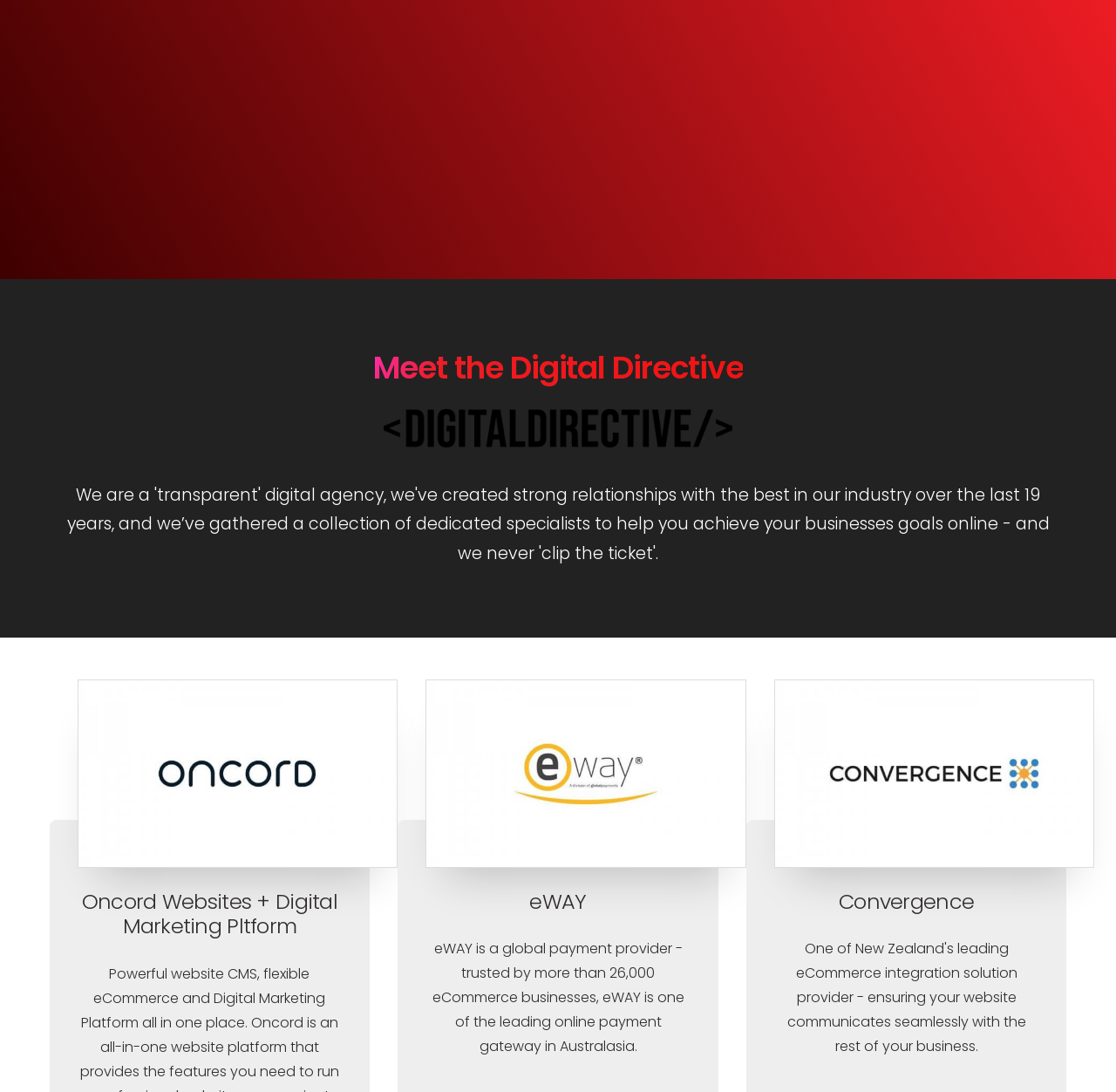Show the bounding box coordinates for the HTML element described as: "Marketing & Content Creation".

[0.281, 0.553, 0.447, 0.573]